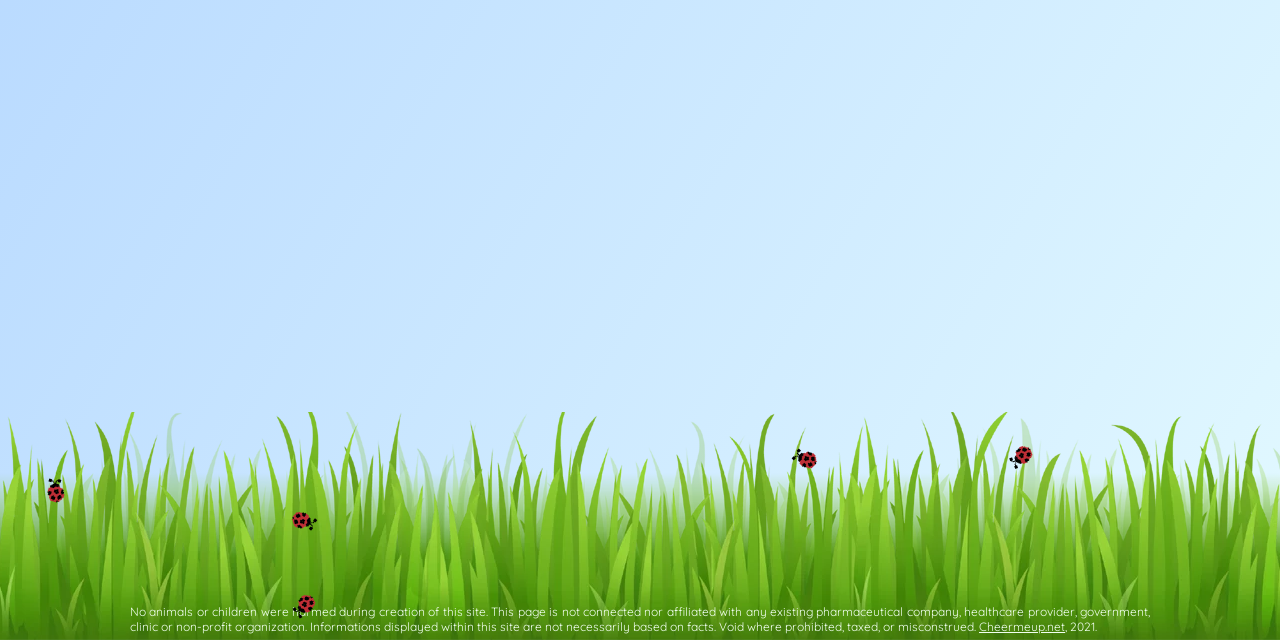From the webpage screenshot, identify the region described by Cheermeup.net. Provide the bounding box coordinates as (top-left x, top-left y, bottom-right x, bottom-right y), with each value being a floating point number between 0 and 1.

[0.765, 0.967, 0.832, 0.991]